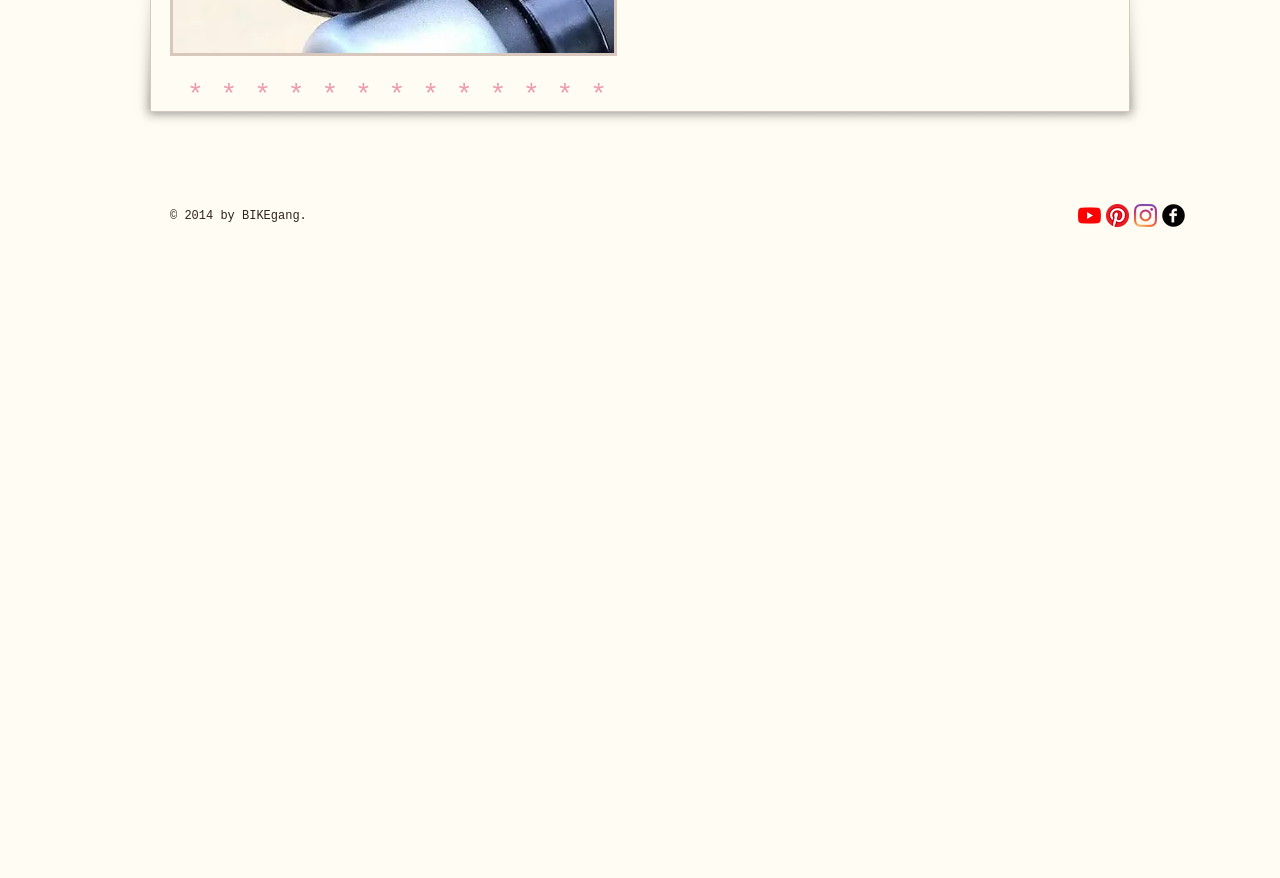Using the description "aria-label="YouTube"", locate and provide the bounding box of the UI element.

[0.842, 0.232, 0.86, 0.259]